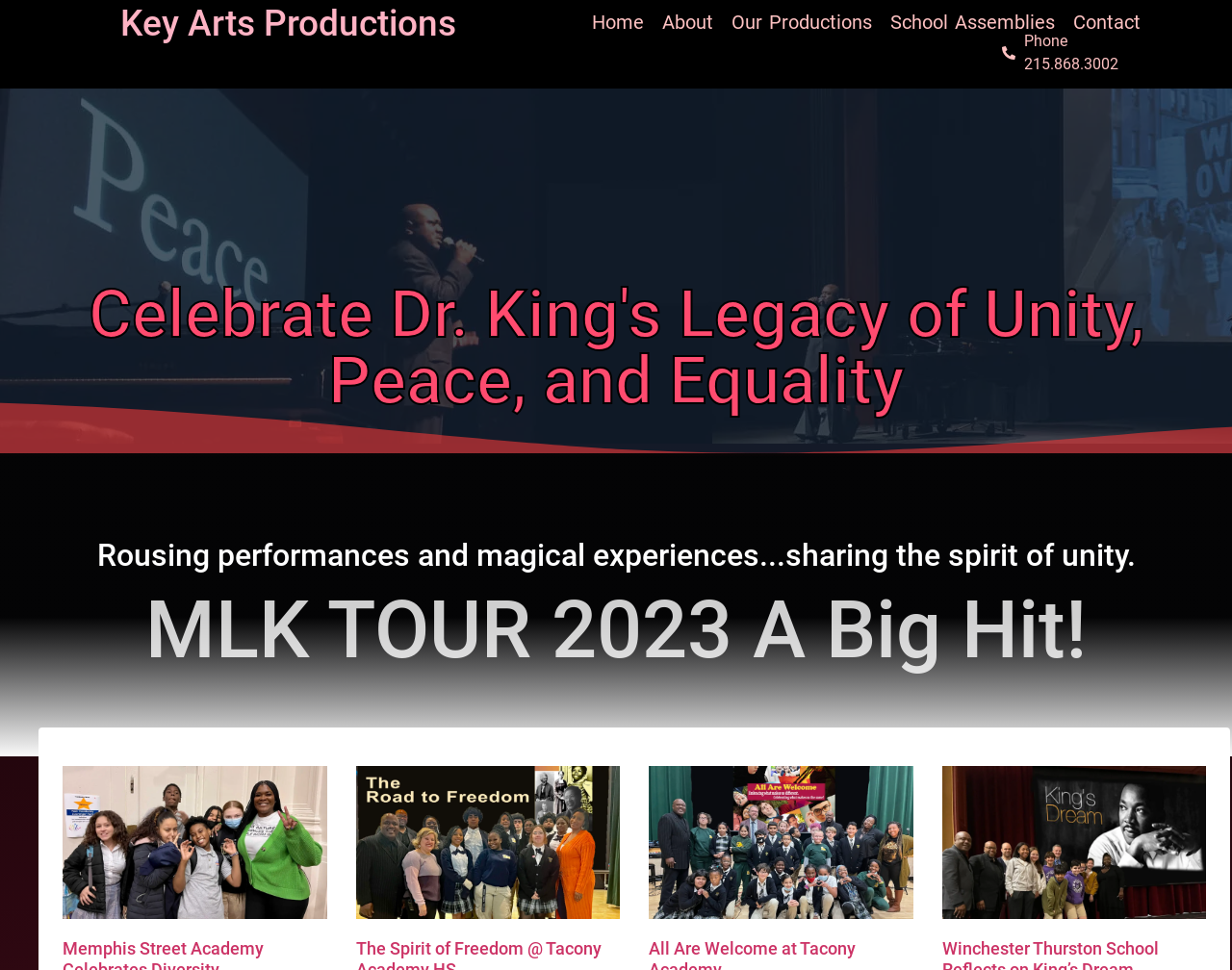Please analyze the image and provide a thorough answer to the question:
What is the theme of the MLK TOUR 2023?

The theme of the MLK TOUR 2023 can be inferred from the heading 'Celebrate Dr. King's Legacy of Unity, Peace, and Equality' which is prominently displayed on the webpage.